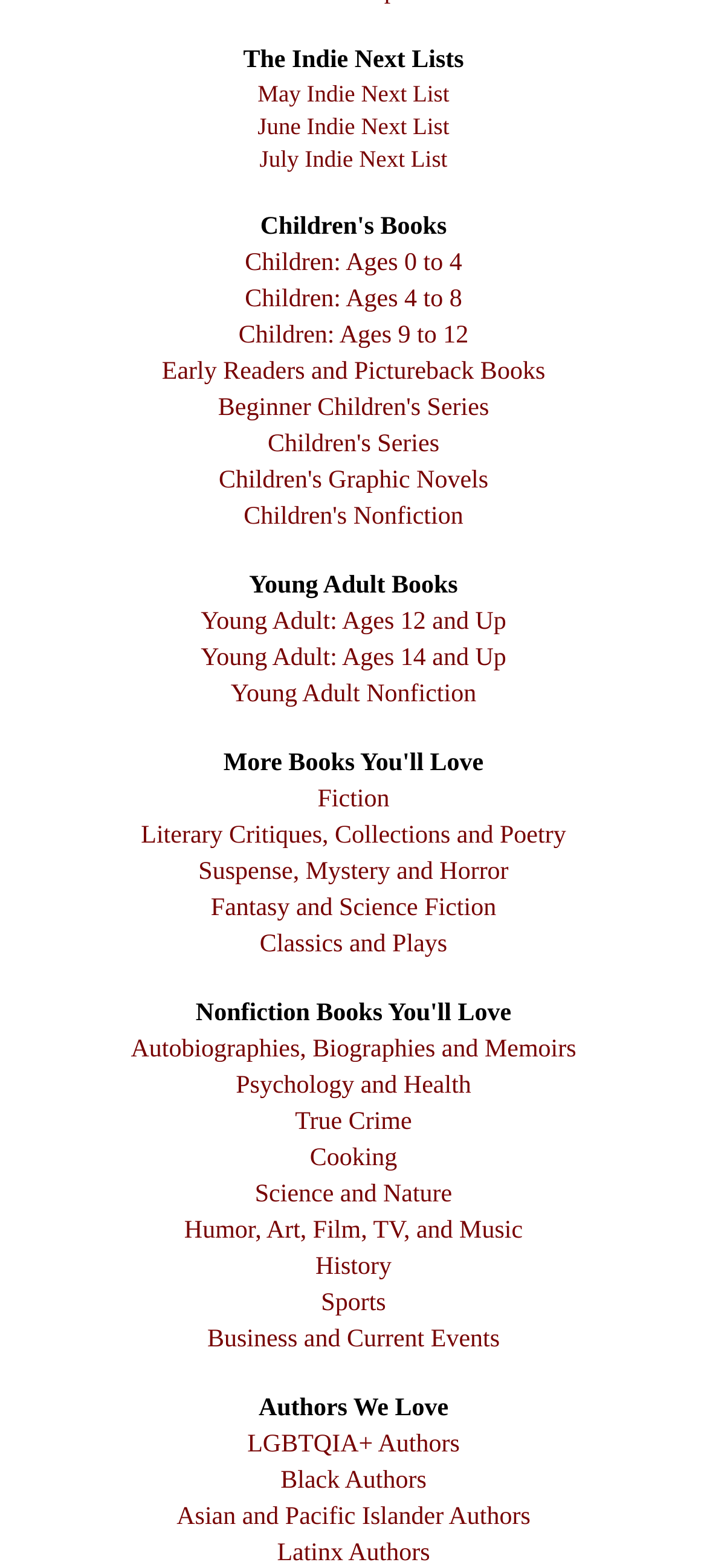Is there a category for LGBTQIA+ authors on this webpage?
From the details in the image, answer the question comprehensively.

The link 'LGBTQIA+ Authors' is present on the webpage, indicating that there is a specific category or section dedicated to authors who identify as LGBTQIA+.